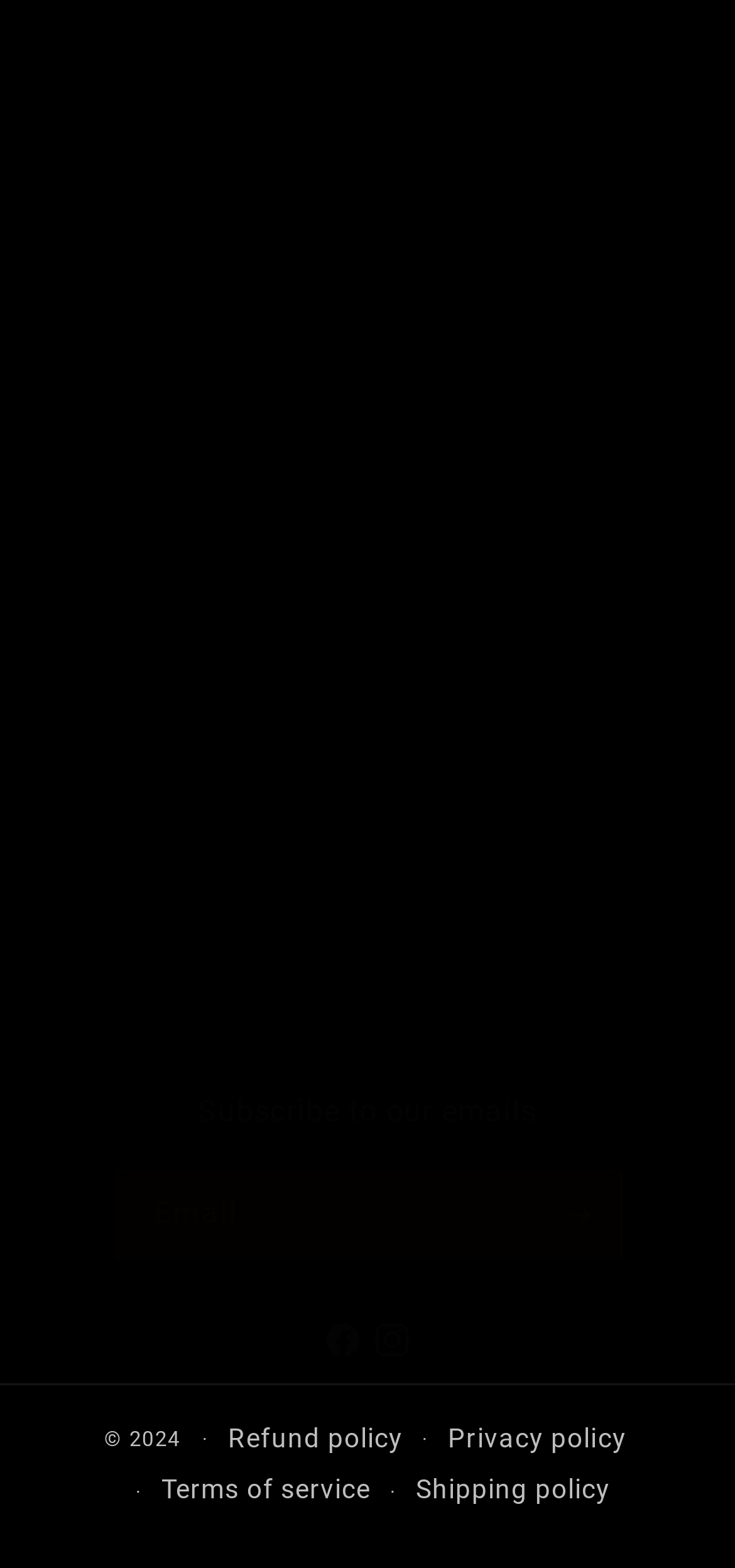Please determine the bounding box coordinates of the element's region to click in order to carry out the following instruction: "Visit Facebook page". The coordinates should be four float numbers between 0 and 1, i.e., [left, top, right, bottom].

[0.433, 0.838, 0.5, 0.87]